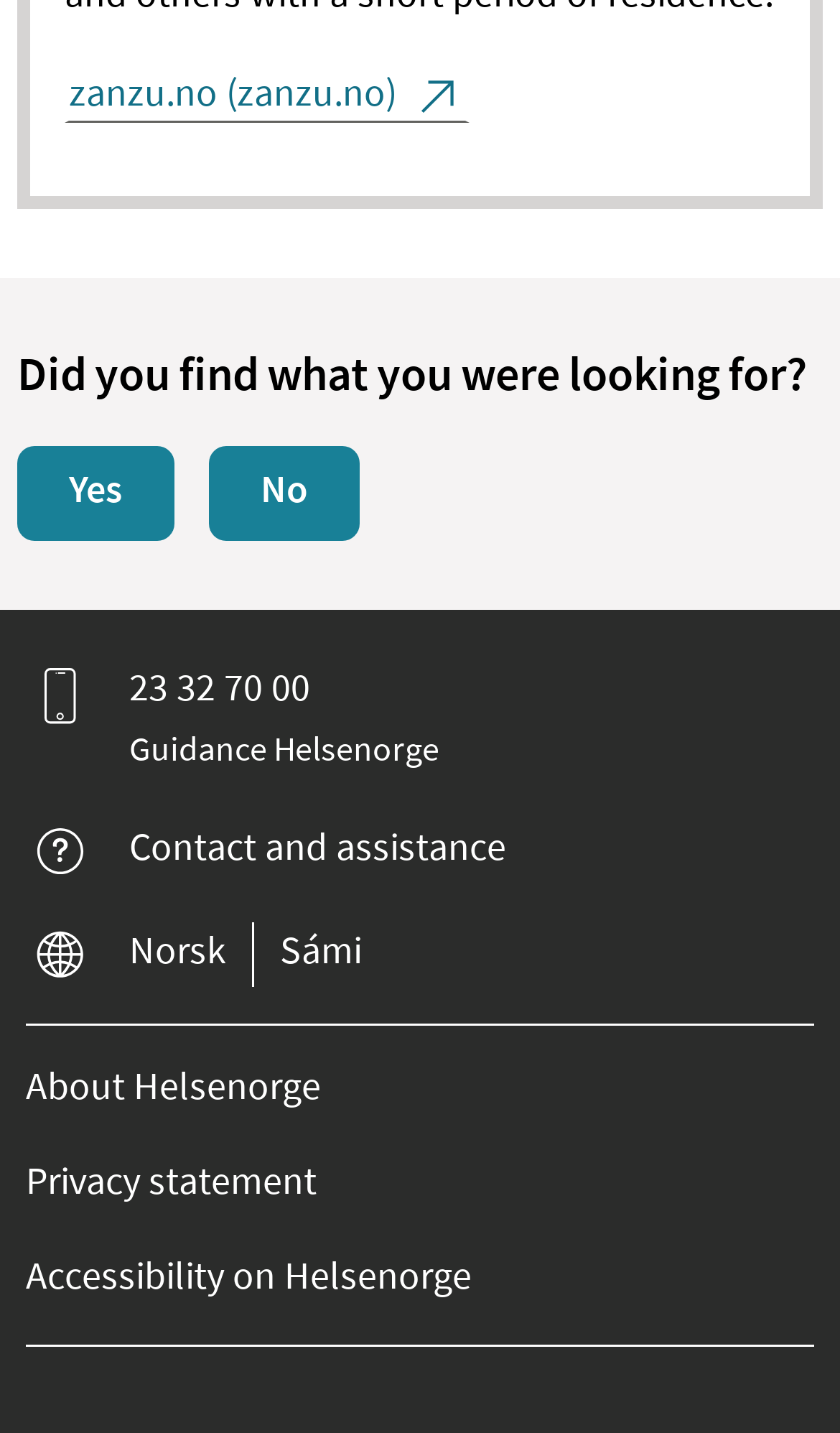Locate the bounding box coordinates of the element you need to click to accomplish the task described by this instruction: "Click on the 'Yes' button".

[0.021, 0.312, 0.208, 0.378]